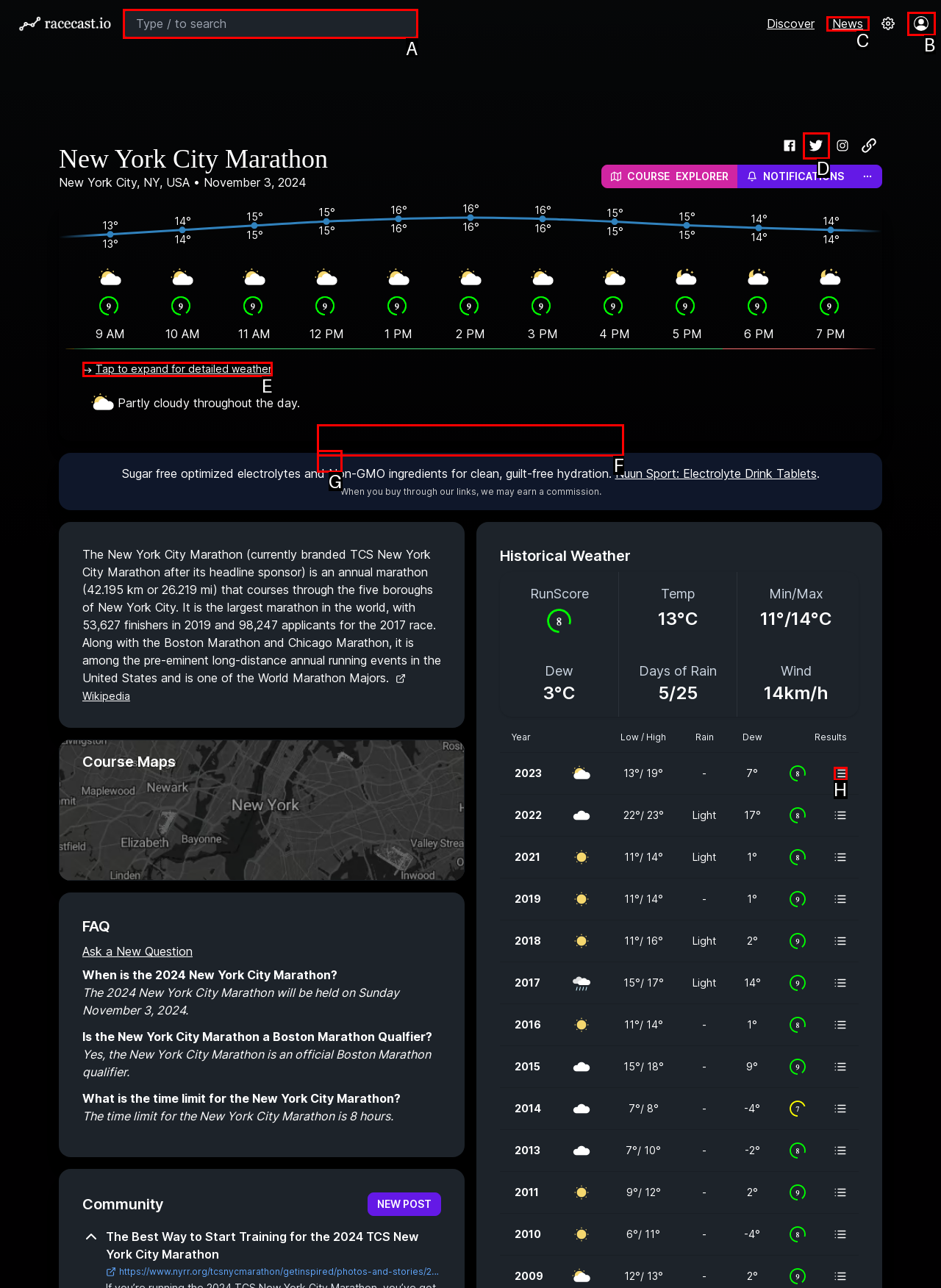Identify the HTML element to select in order to accomplish the following task: Type in the search box
Reply with the letter of the chosen option from the given choices directly.

A